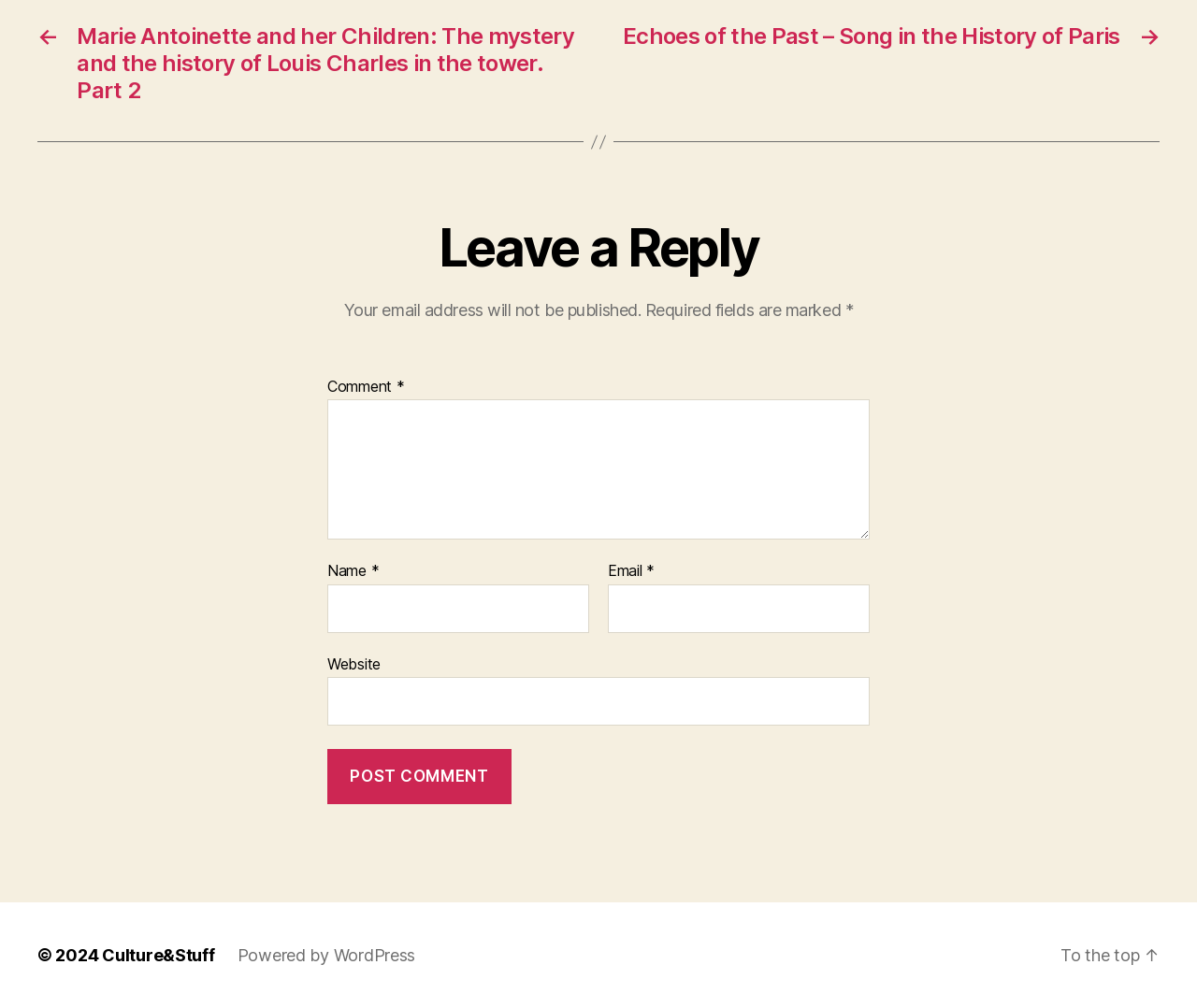Given the element description: "parent_node: Name * name="author"", predict the bounding box coordinates of this UI element. The coordinates must be four float numbers between 0 and 1, given as [left, top, right, bottom].

[0.273, 0.58, 0.492, 0.628]